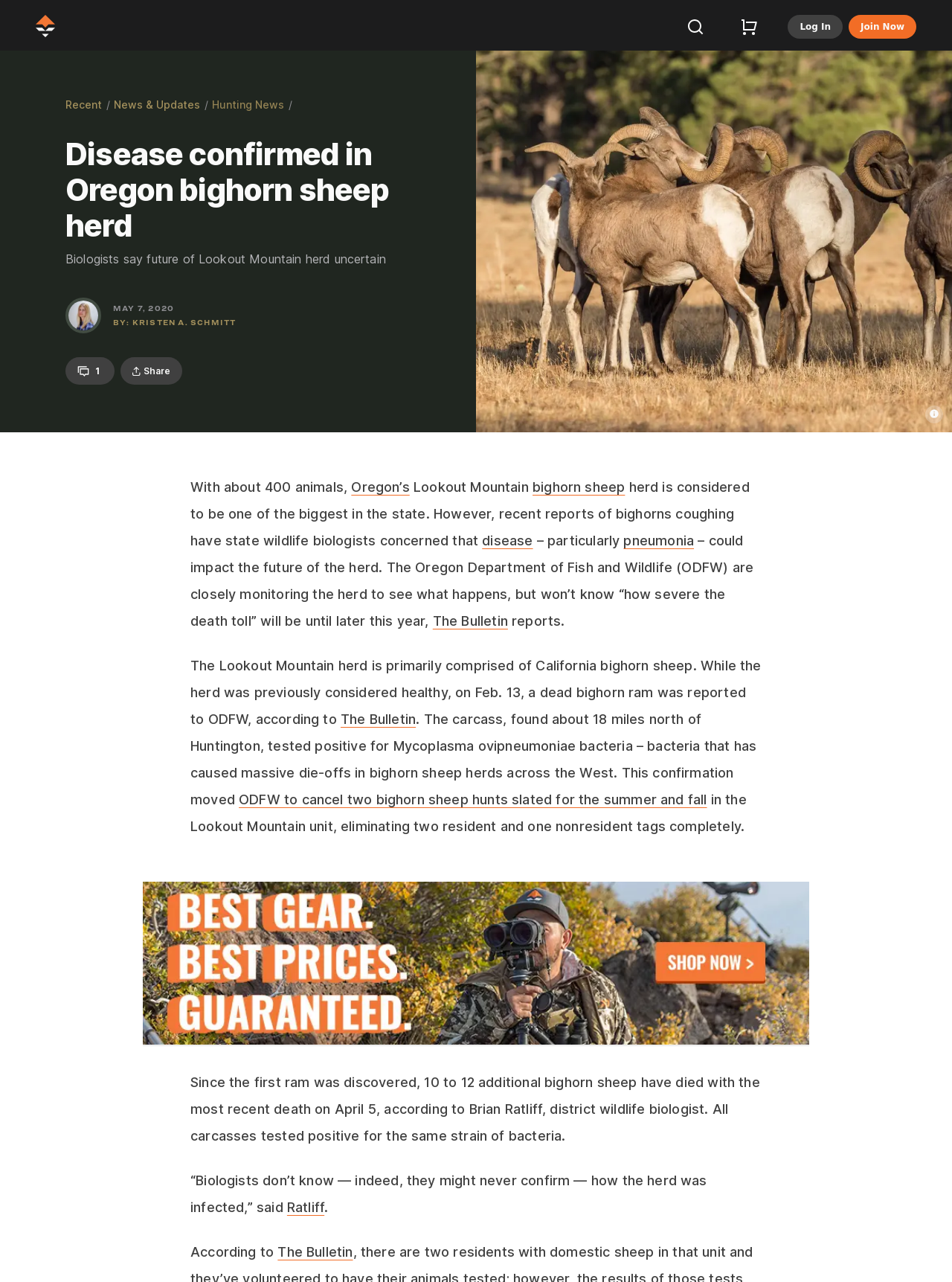Based on the element description News & Updates, identify the bounding box coordinates for the UI element. The coordinates should be in the format (top-left x, top-left y, bottom-right x, bottom-right y) and within the 0 to 1 range.

[0.12, 0.075, 0.21, 0.088]